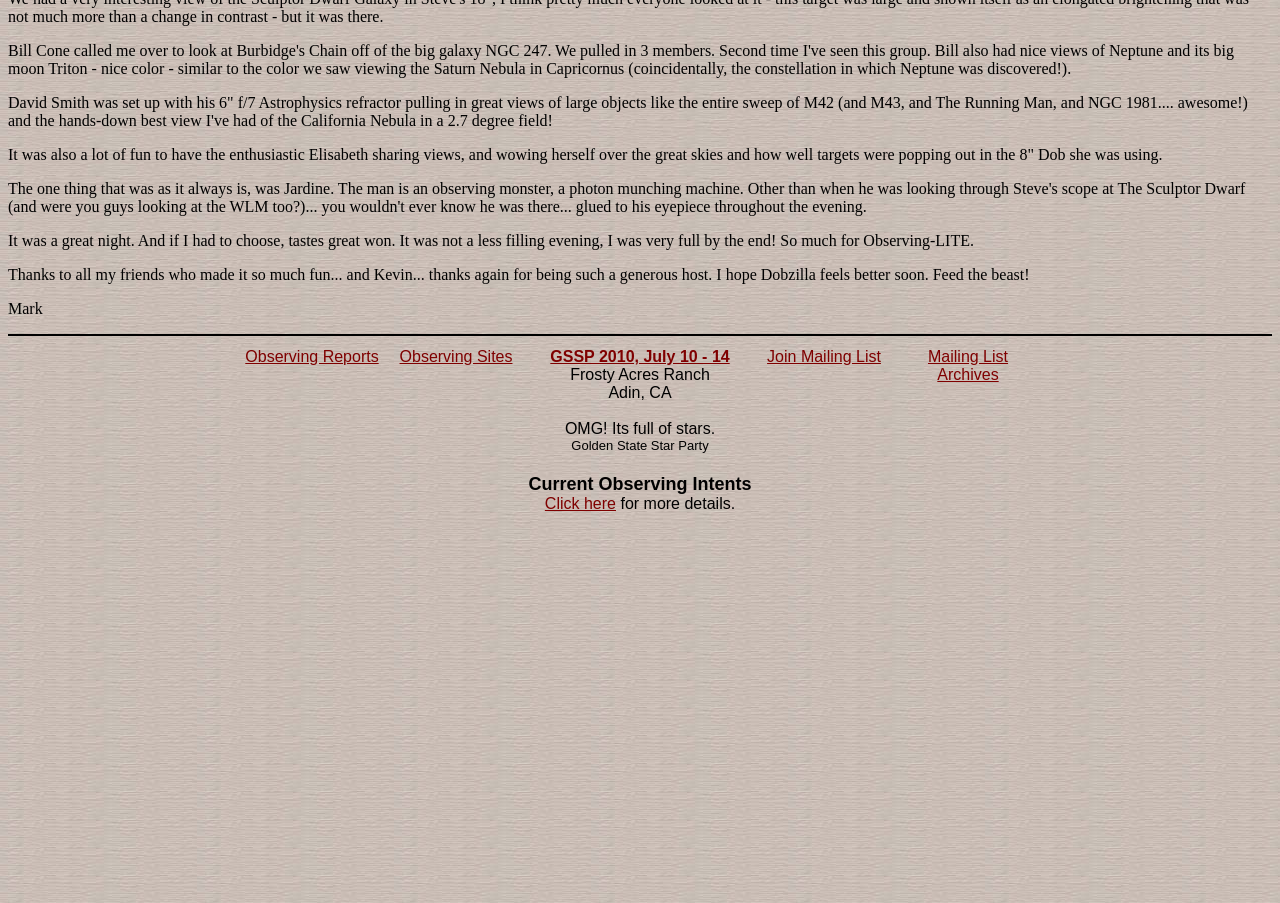What is the name of the author of the observing report?
Answer the question with a detailed explanation, including all necessary information.

The author's name is mentioned at the end of the observing report, which is a personal account of the author's experience at a star party. The name 'Mark' is written in a separate line, indicating that it is the author's signature or identifier.